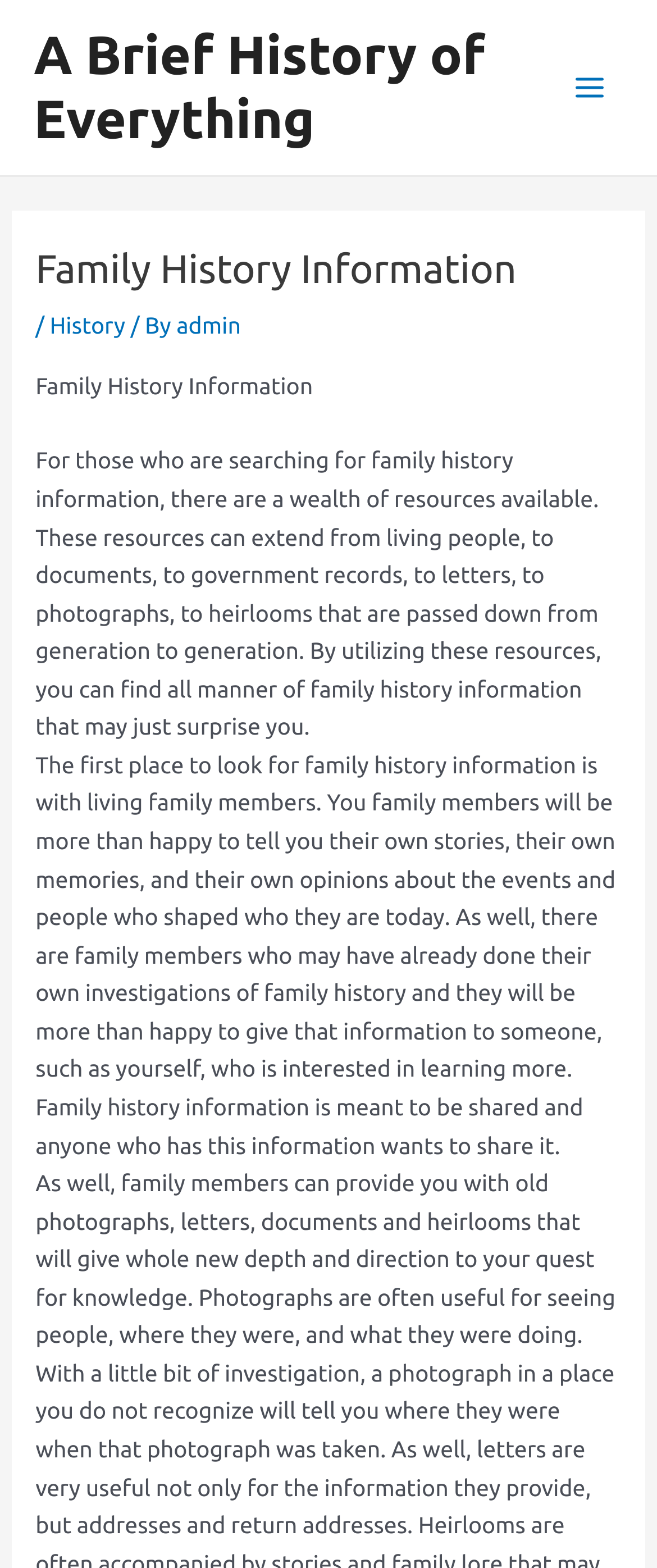Please provide the bounding box coordinate of the region that matches the element description: Main Menu. Coordinates should be in the format (top-left x, top-left y, bottom-right x, bottom-right y) and all values should be between 0 and 1.

[0.845, 0.034, 0.949, 0.078]